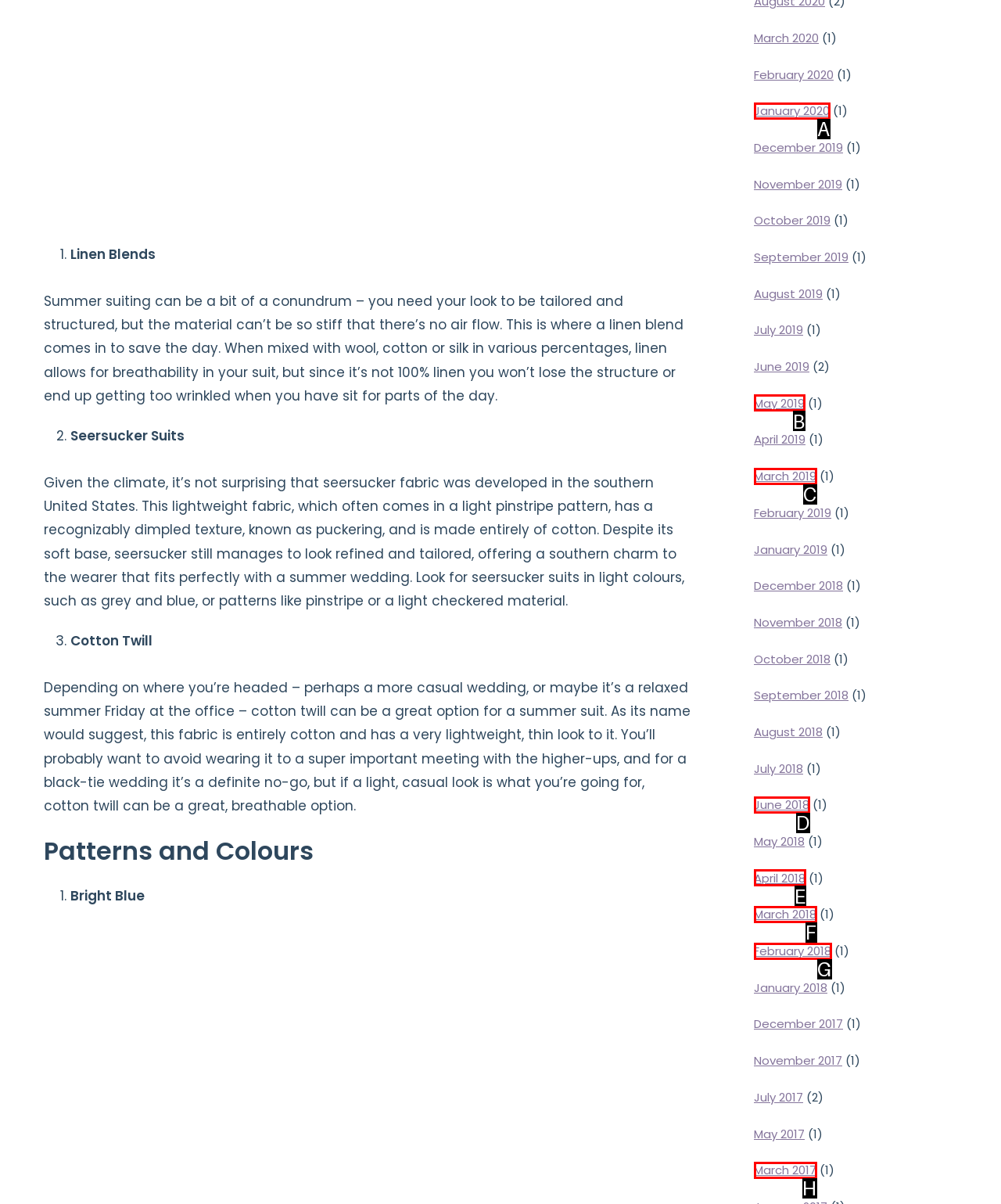Determine the UI element that matches the description: March 2019
Answer with the letter from the given choices.

C